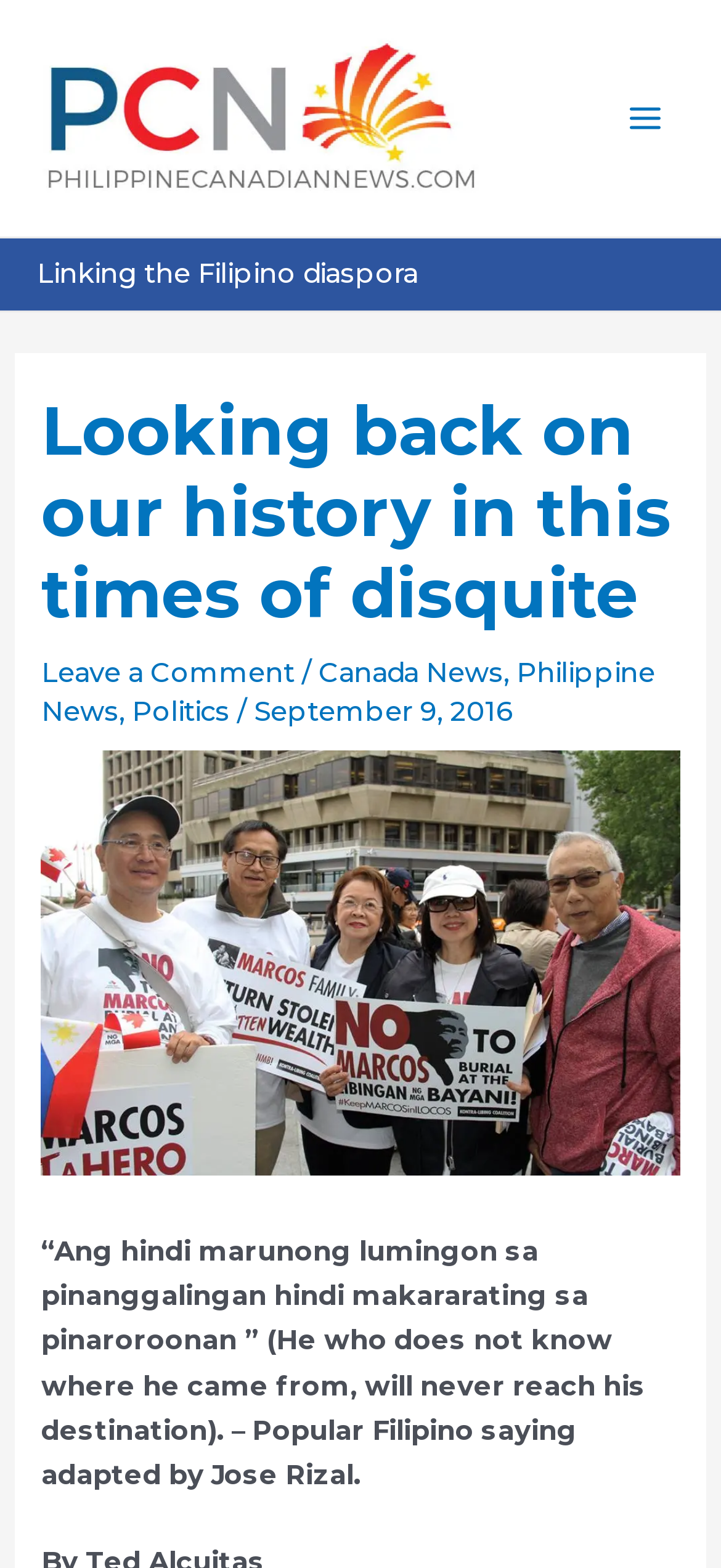Give a detailed account of the webpage, highlighting key information.

The webpage appears to be a news article or blog post from the Philippine Canadian News website. At the top left of the page, there is a link to the website's homepage, accompanied by an image with the same name. Below this, there is a header section that spans almost the entire width of the page. 

In the header section, the title of the article "Looking back on our history in this times of disquiet" is prominently displayed. To the right of the title, there are several links, including "Leave a Comment", "Canada News", "Philippine News", and "Politics", separated by forward slashes. The date "September 9, 2016" is also displayed in this section.

Below the header section, there is a static text element that quotes a popular Filipino saying, "Ang hindi marunong lumingon sa pinanggalingan hindi makararating sa pinaroroonan" (He who does not know where he came from, will never reach his destination), which is attributed to Jose Rizal.

On the top right of the page, there is a button labeled "Main Menu" with an accompanying image. The button is not expanded by default.

Overall, the webpage appears to be a news article or blog post with a focus on Filipino culture and history, and it provides links to related news categories and the website's homepage.